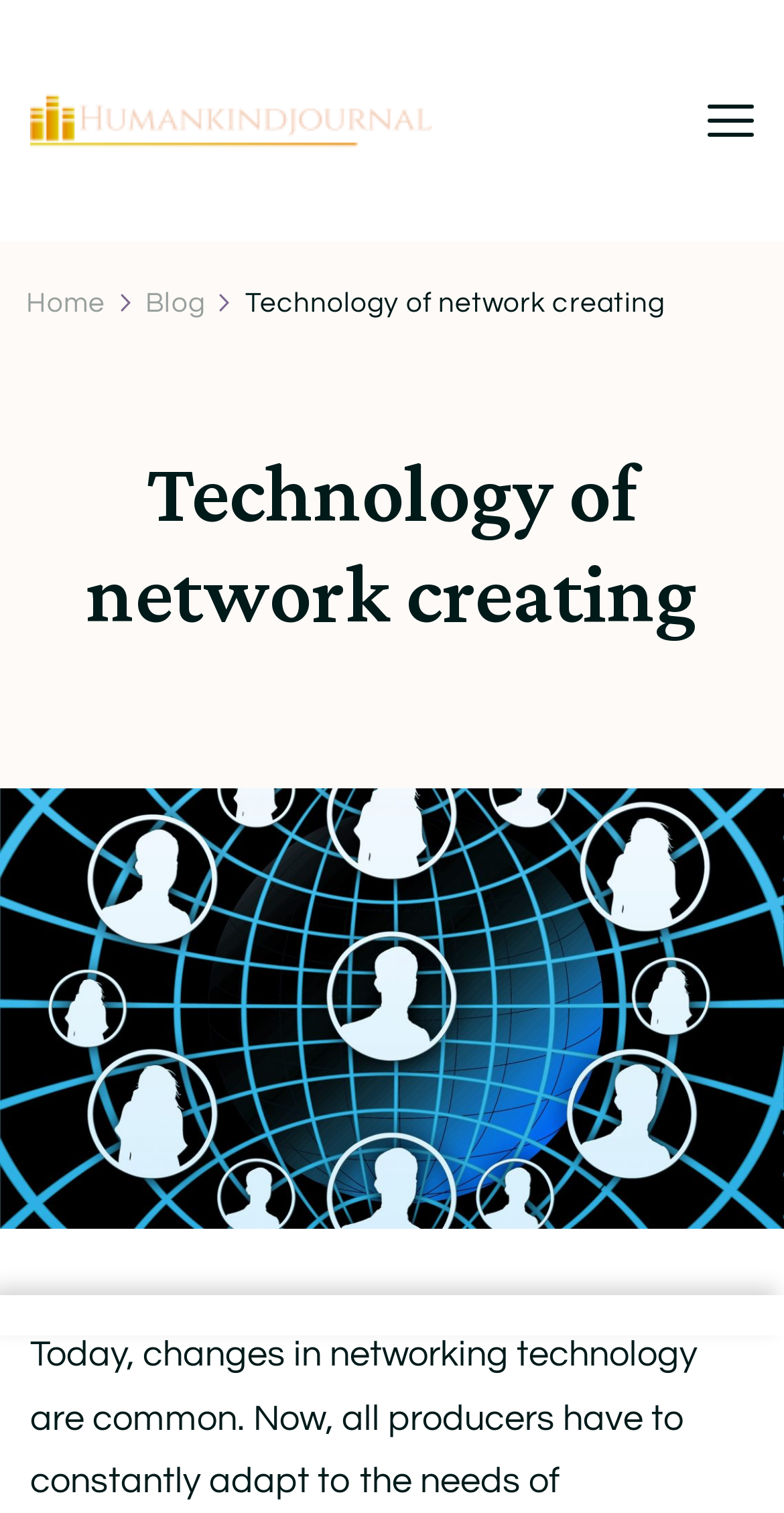Using the information in the image, give a comprehensive answer to the question: 
How many navigation links are there?

I counted the number of links in the navigation menu, which are 'Home', 'Blog', and 'Technology of network creating', so there are 3 navigation links.